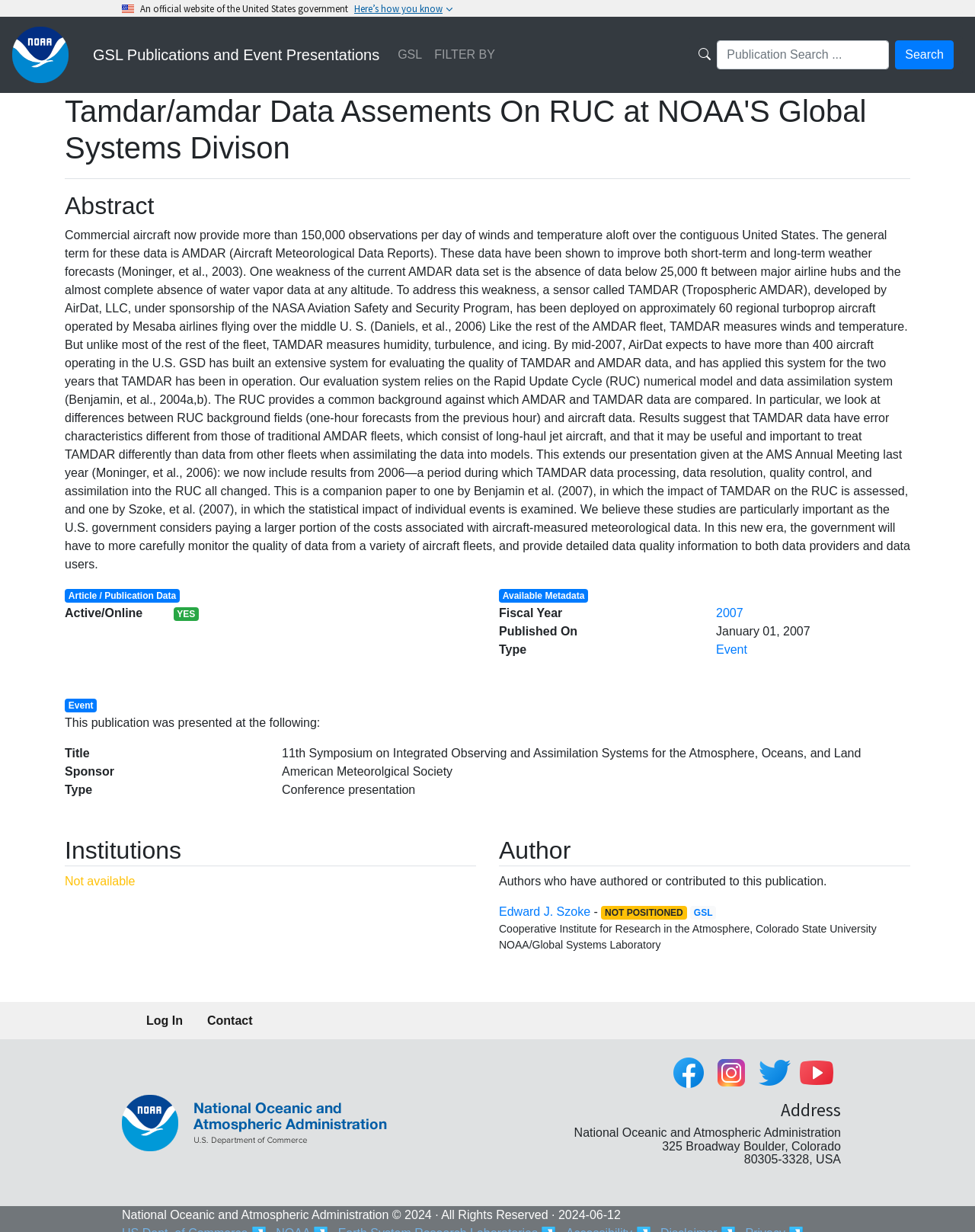Analyze the image and give a detailed response to the question:
What is the fiscal year of the publication?

I found the fiscal year of the publication by looking at the link element with the text '2007' which is located under the 'Available Metadata' section.